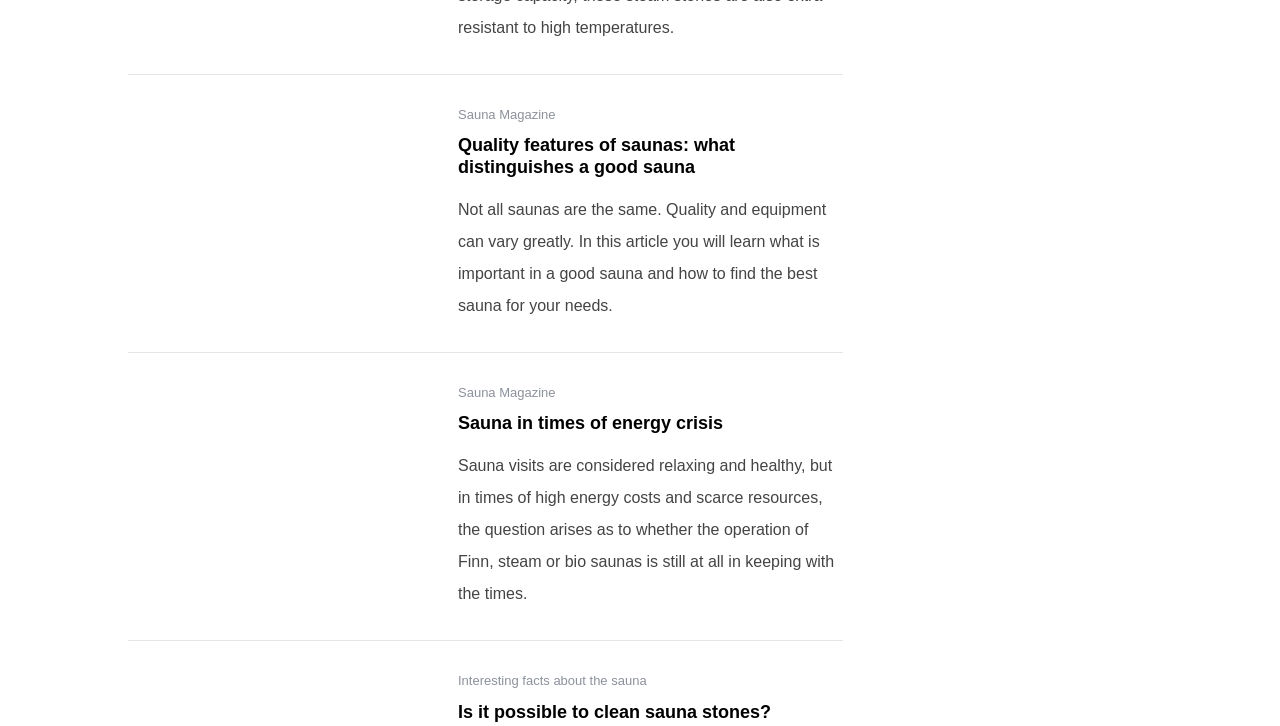Use a single word or phrase to answer the following:
How many articles are on the webpage?

3